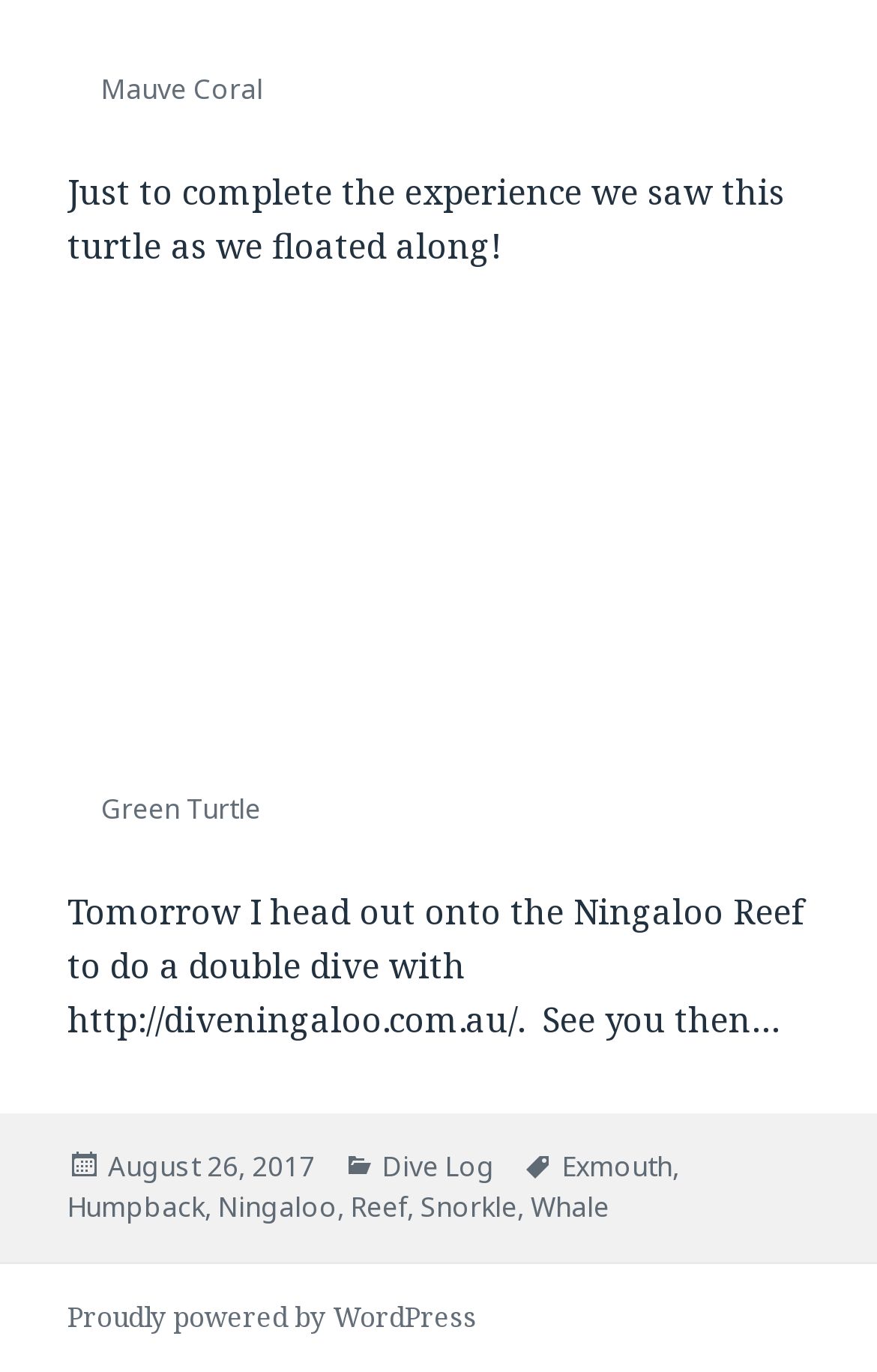Please predict the bounding box coordinates of the element's region where a click is necessary to complete the following instruction: "Read Recent Posts". The coordinates should be represented by four float numbers between 0 and 1, i.e., [left, top, right, bottom].

None